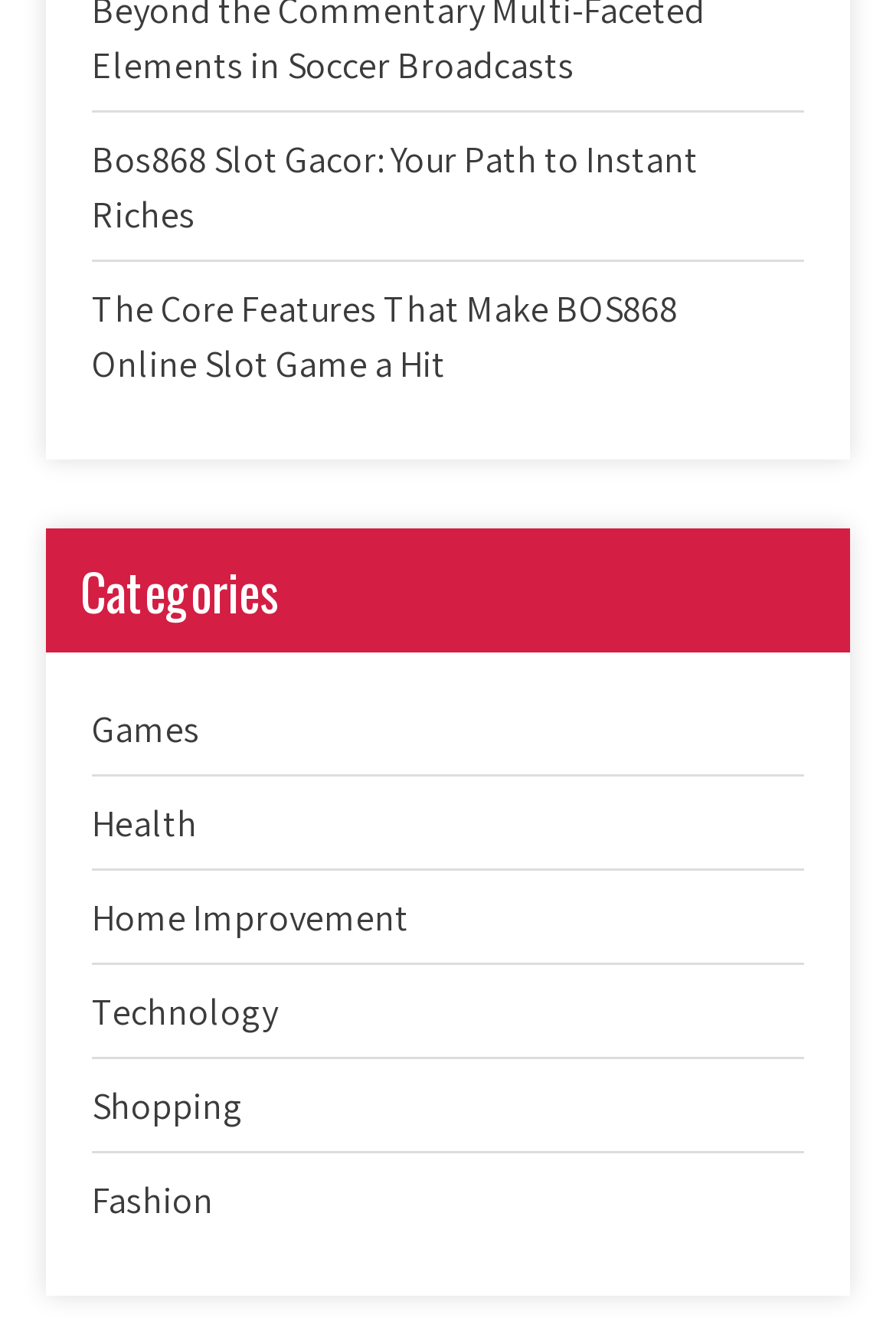Locate the bounding box coordinates of the element that should be clicked to execute the following instruction: "Read about Health".

[0.103, 0.595, 0.221, 0.631]